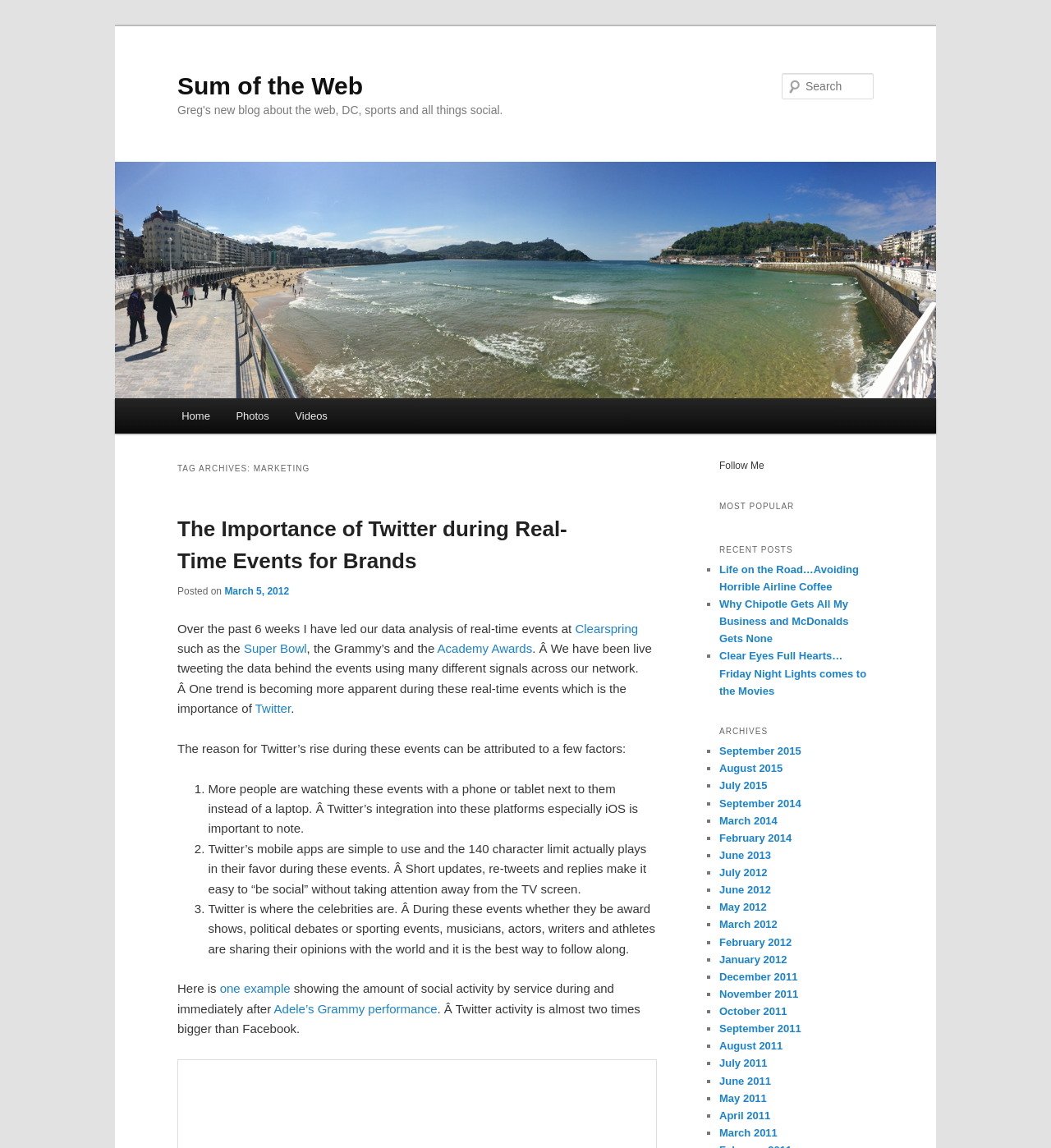Please specify the coordinates of the bounding box for the element that should be clicked to carry out this instruction: "View Photos". The coordinates must be four float numbers between 0 and 1, formatted as [left, top, right, bottom].

[0.212, 0.347, 0.268, 0.378]